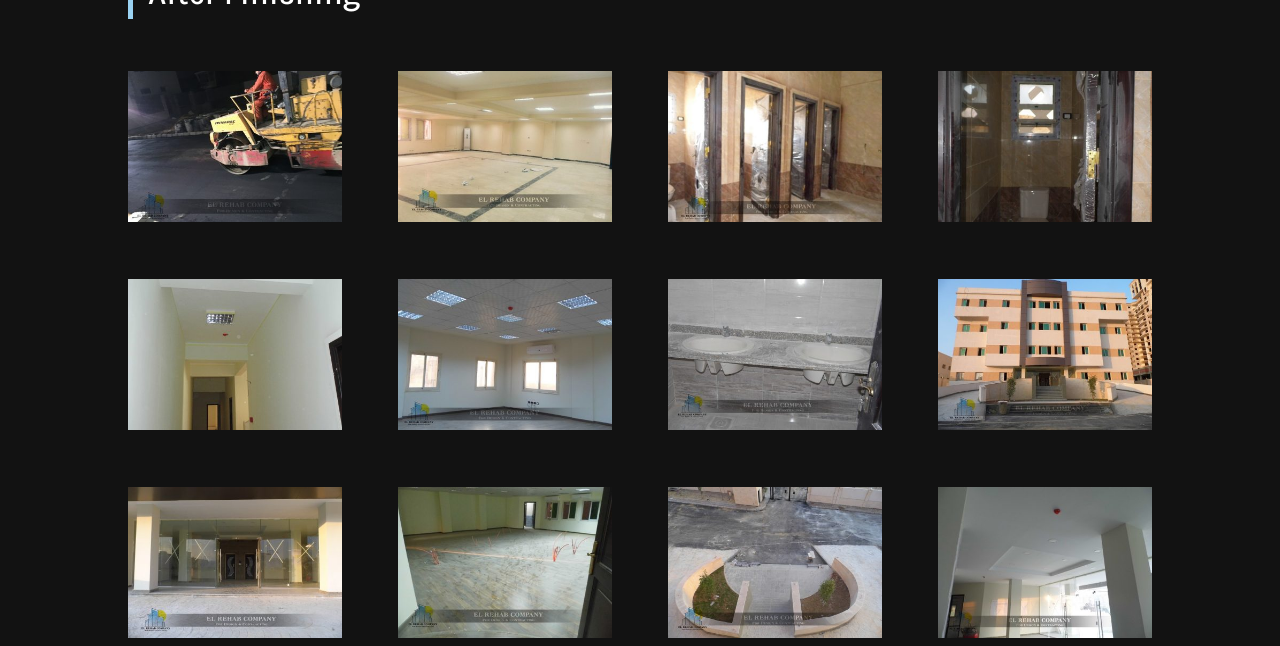Find and indicate the bounding box coordinates of the region you should select to follow the given instruction: "click the fifth icon".

[0.1, 0.643, 0.267, 0.672]